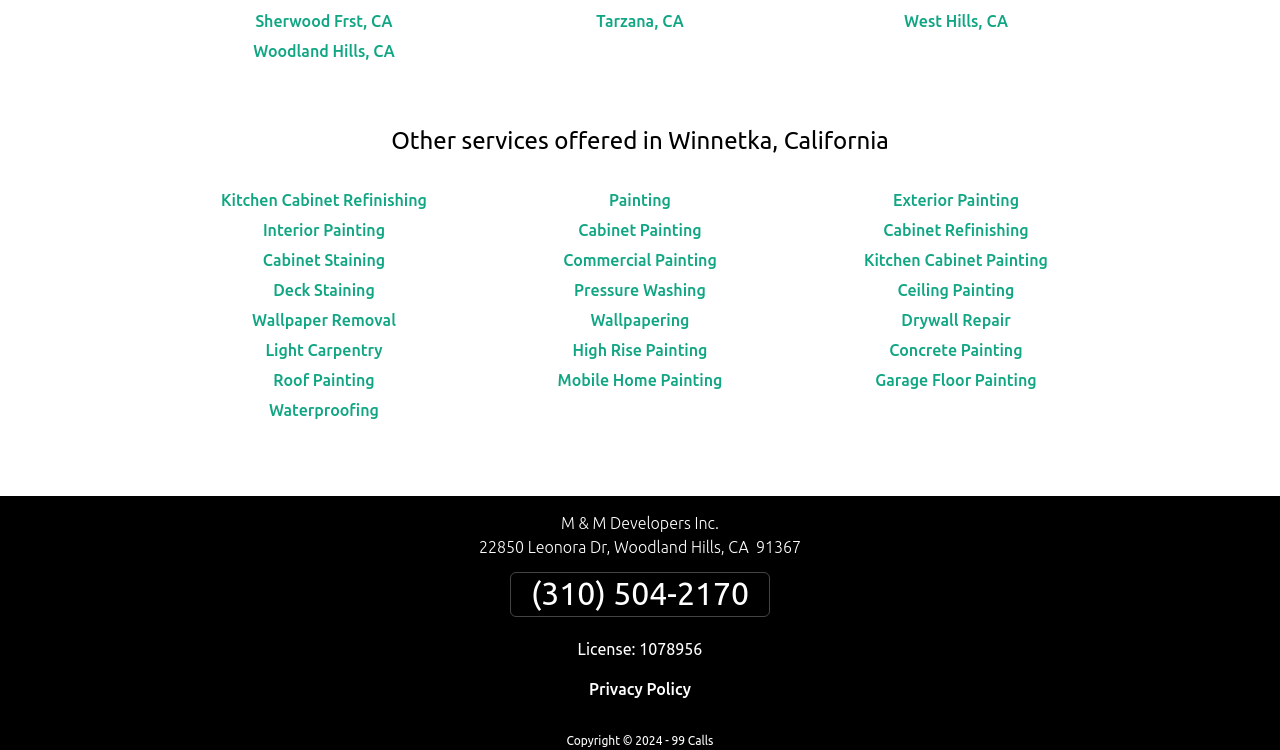Bounding box coordinates should be provided in the format (top-left x, top-left y, bottom-right x, bottom-right y) with all values between 0 and 1. Identify the bounding box for this UI element: West Hills, CA

[0.706, 0.016, 0.787, 0.04]